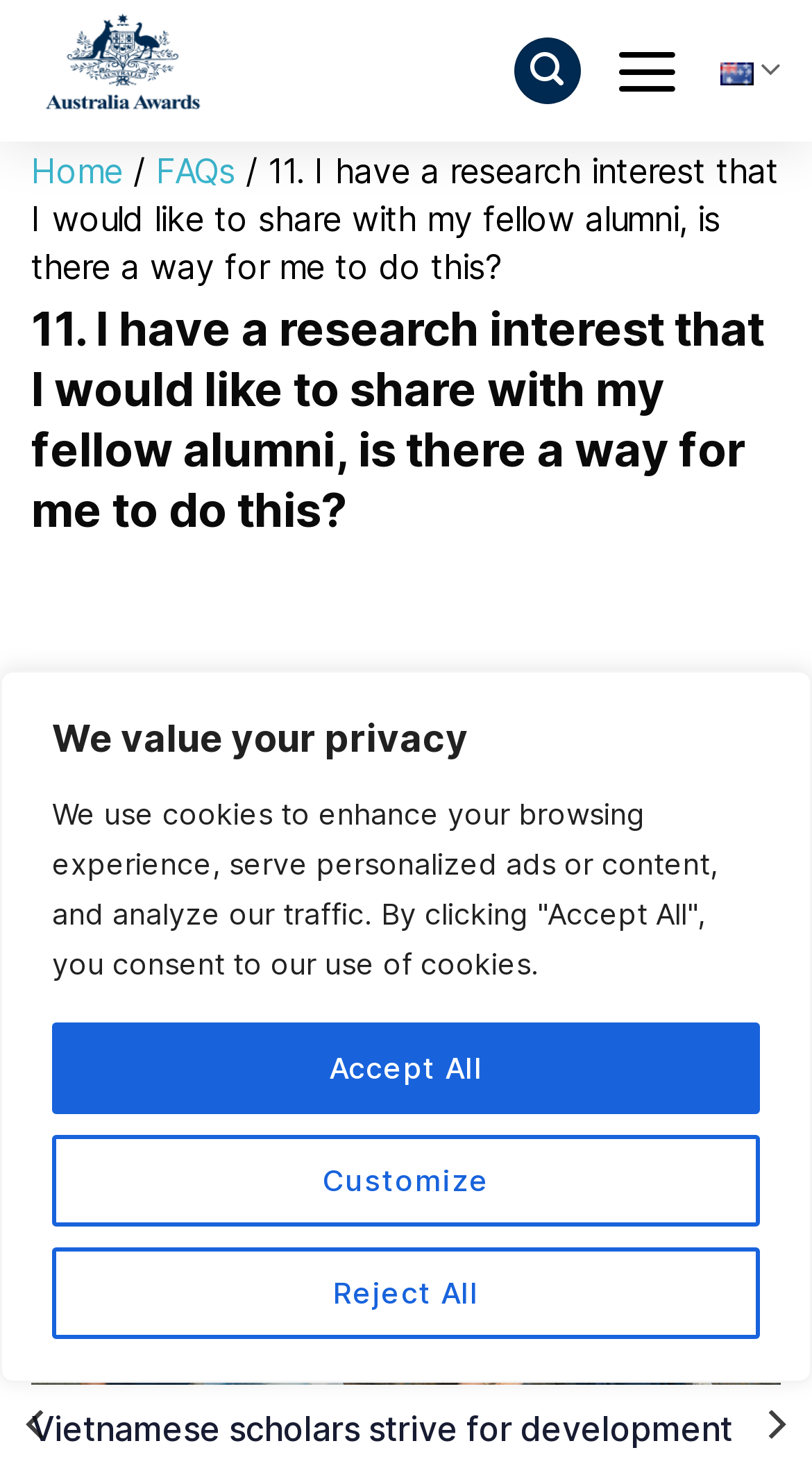Please identify the coordinates of the bounding box for the clickable region that will accomplish this instruction: "Go to the FAQs page".

[0.192, 0.103, 0.29, 0.131]